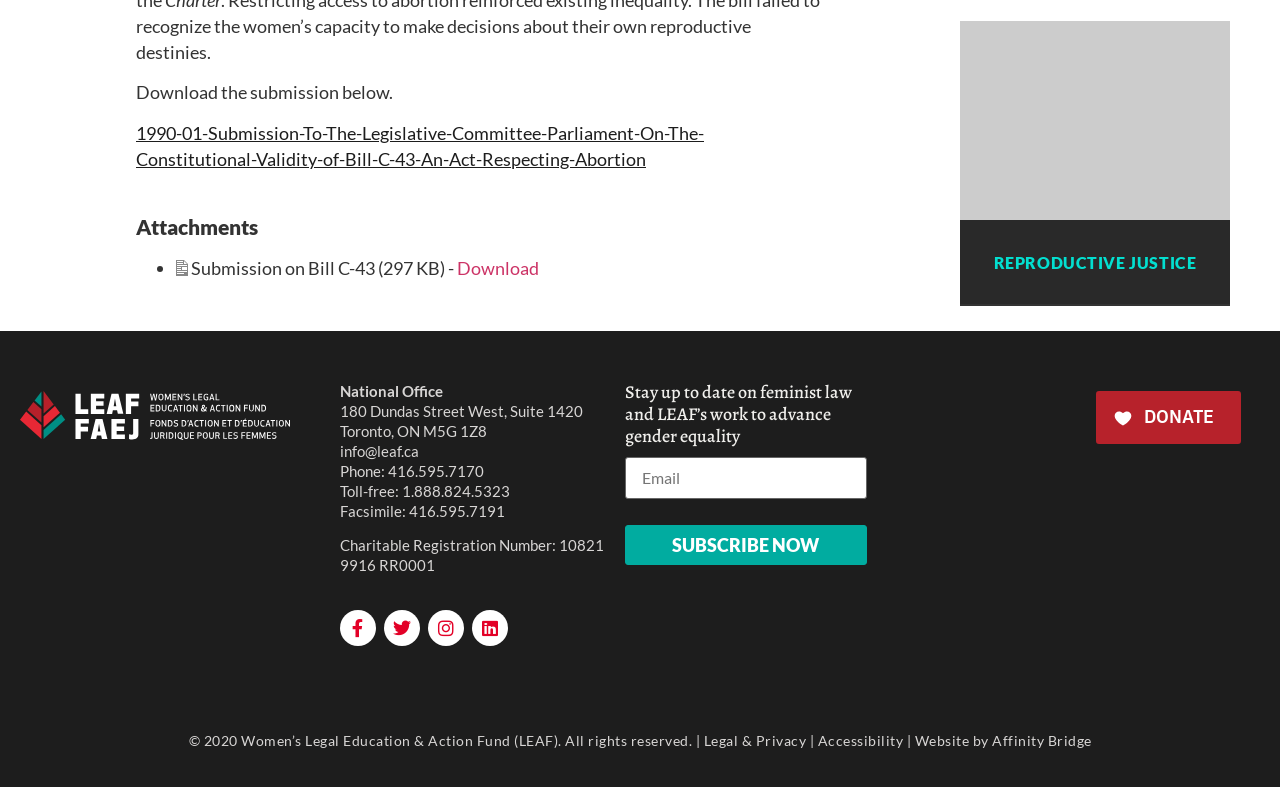Locate the UI element described by 1.888.824.5323 and provide its bounding box coordinates. Use the format (top-left x, top-left y, bottom-right x, bottom-right y) with all values as floating point numbers between 0 and 1.

[0.314, 0.612, 0.398, 0.635]